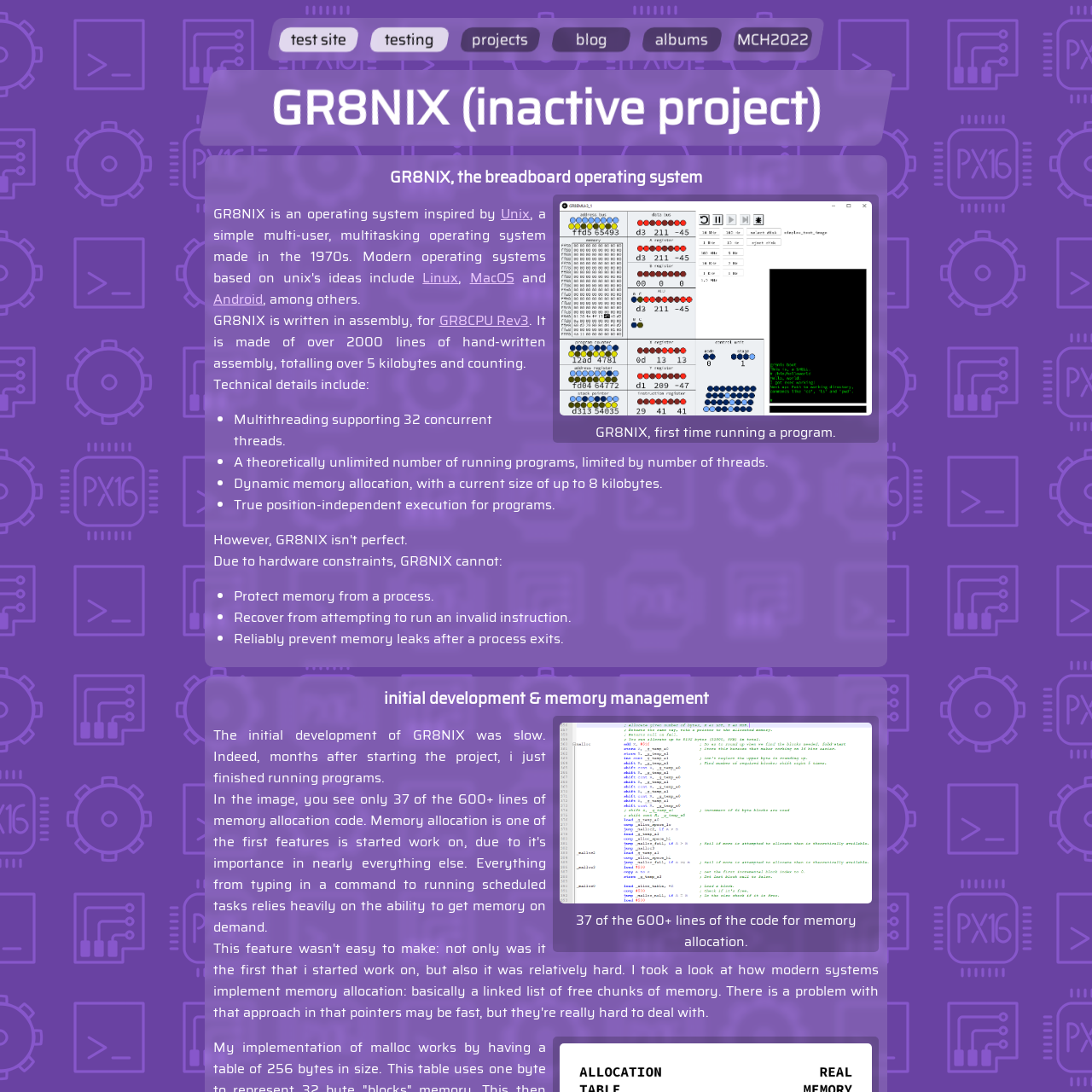Provide the bounding box coordinates of the section that needs to be clicked to accomplish the following instruction: "Read about 'initial development & memory management'."

[0.2, 0.628, 0.8, 0.651]